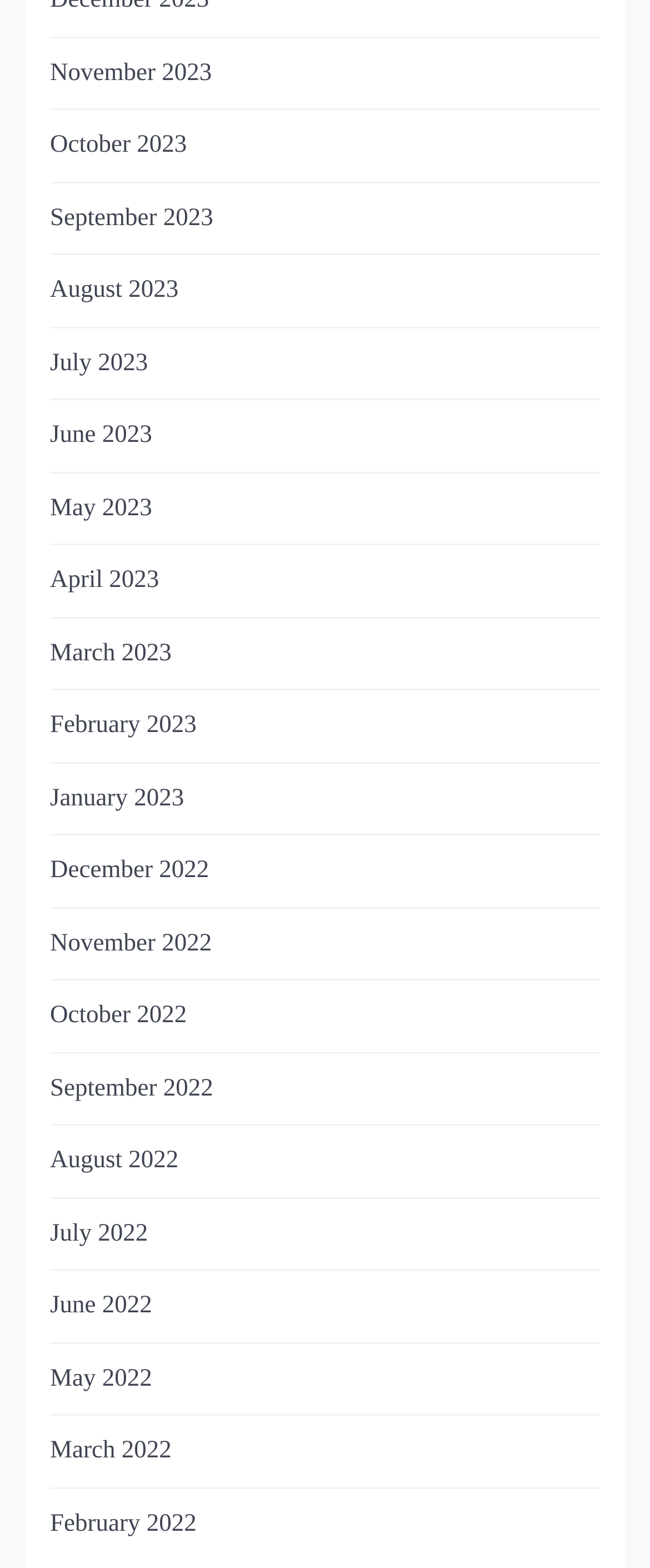Please provide a comprehensive answer to the question below using the information from the image: Is there a link for April 2022?

I can search the list of links for 'April 2022', but I don't find any link with that text, so I conclude that there is no link for April 2022.